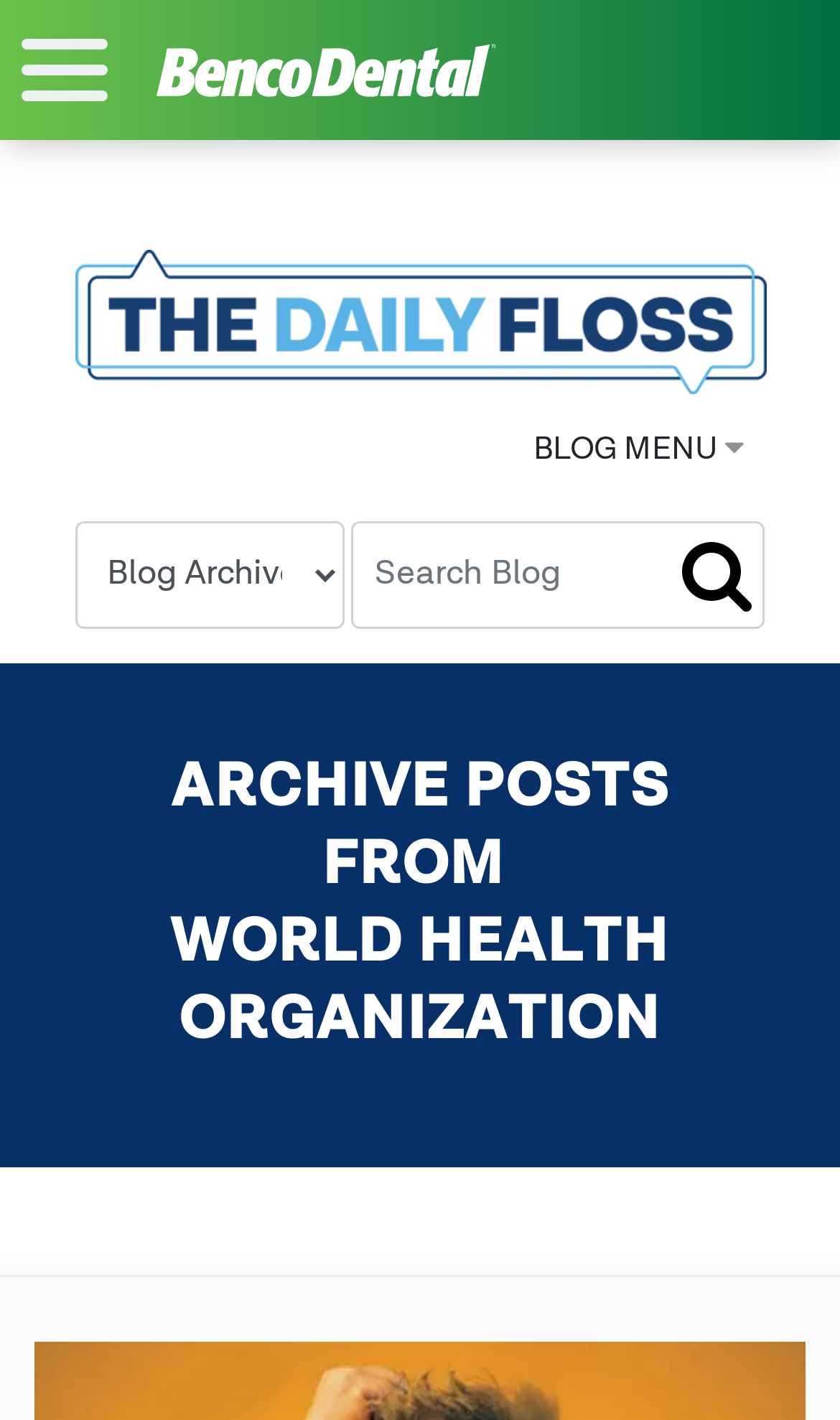How many headings are there on the page? Analyze the screenshot and reply with just one word or a short phrase.

2